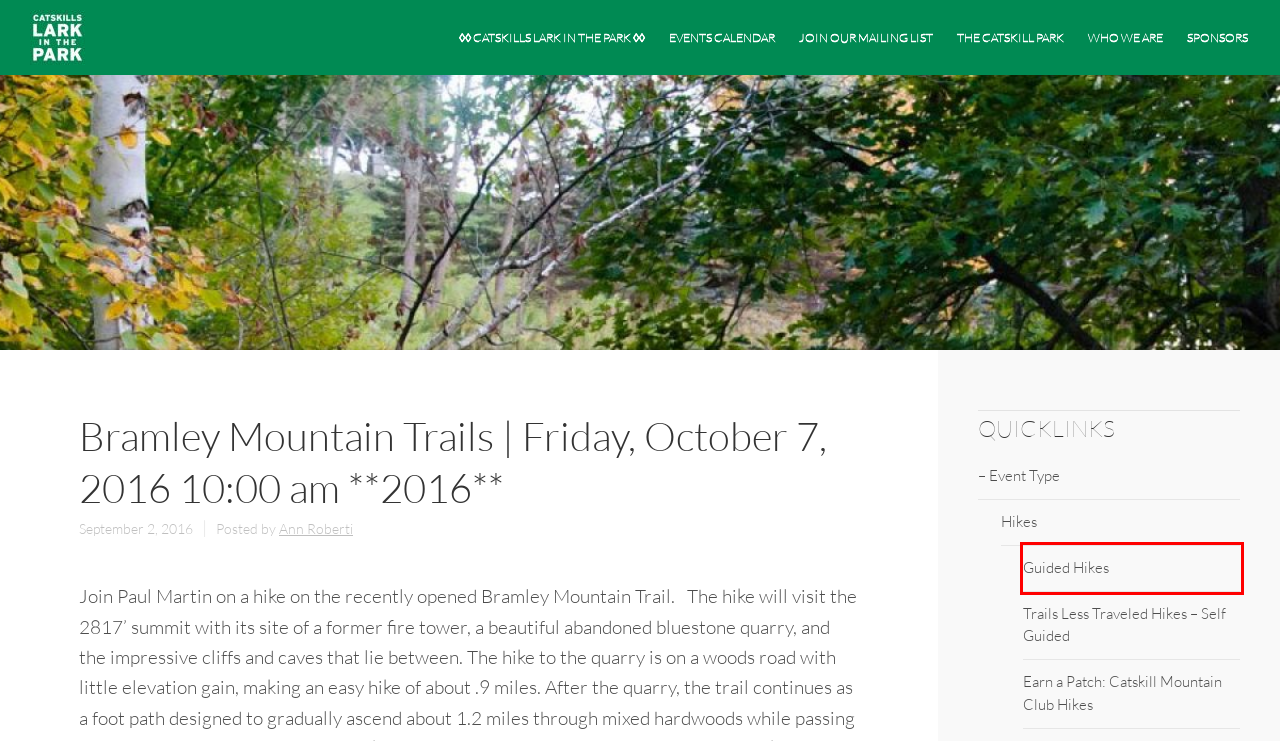You are given a screenshot of a webpage with a red rectangle bounding box. Choose the best webpage description that matches the new webpage after clicking the element in the bounding box. Here are the candidates:
A. Join our Mailing List | Lark in the Park
B. Ann Roberti | Lark in the Park
C. Corporate Sponsors and Event Sponsors | Lark in the Park
D. Guided Hikes | Lark in the Park
E. The Catskill Park | Lark in the Park
F. Lark in the Park | Annual Celebration of the Catskill Park and the Catskill Mountains Region
G. Hike the Six CMC Hiking Trails and Earn a Star! | Lark in the Park
H. Who We Are | Lark in the Park

D